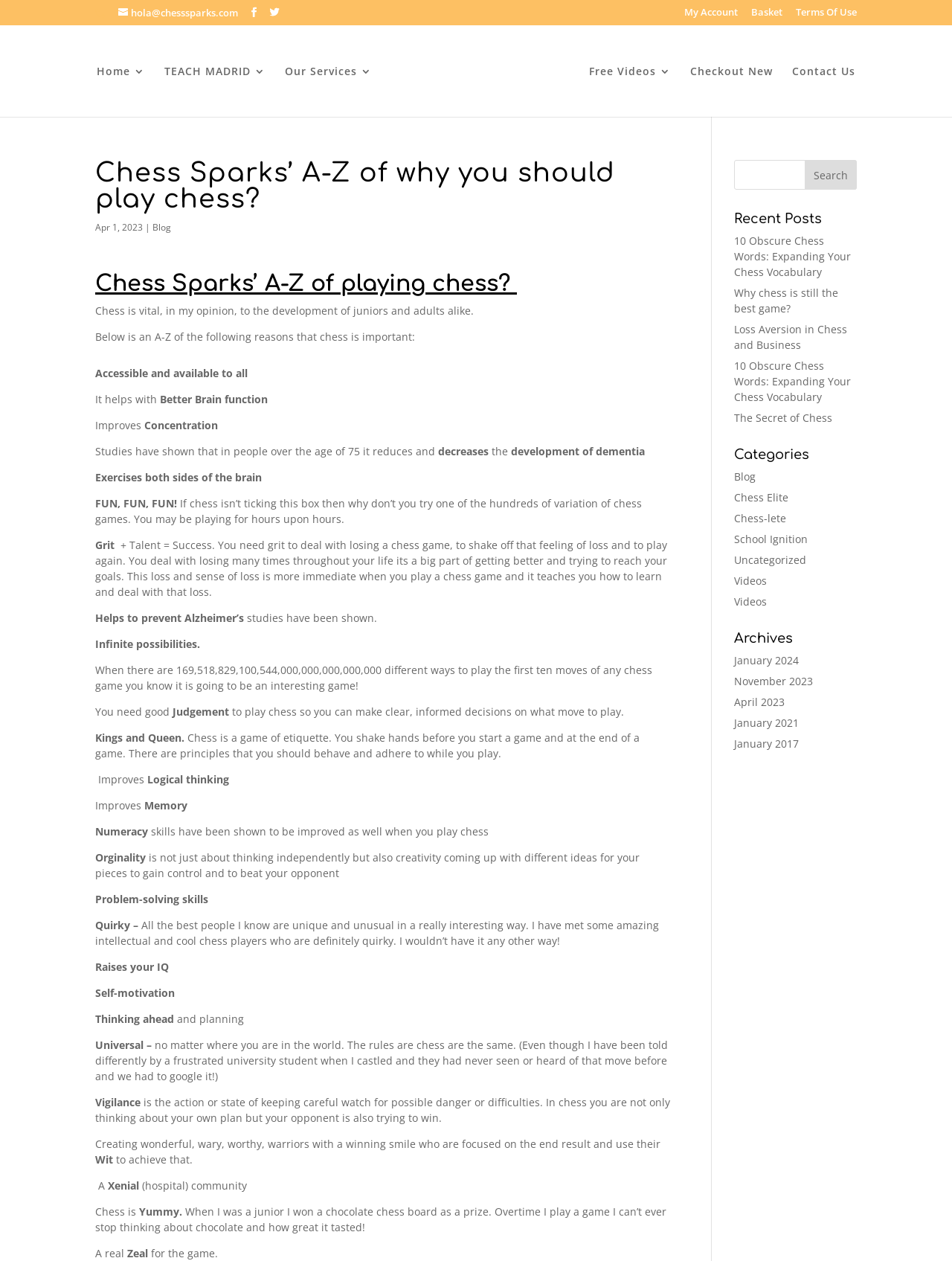Find the bounding box coordinates for the HTML element specified by: "April 2023".

[0.771, 0.551, 0.825, 0.562]